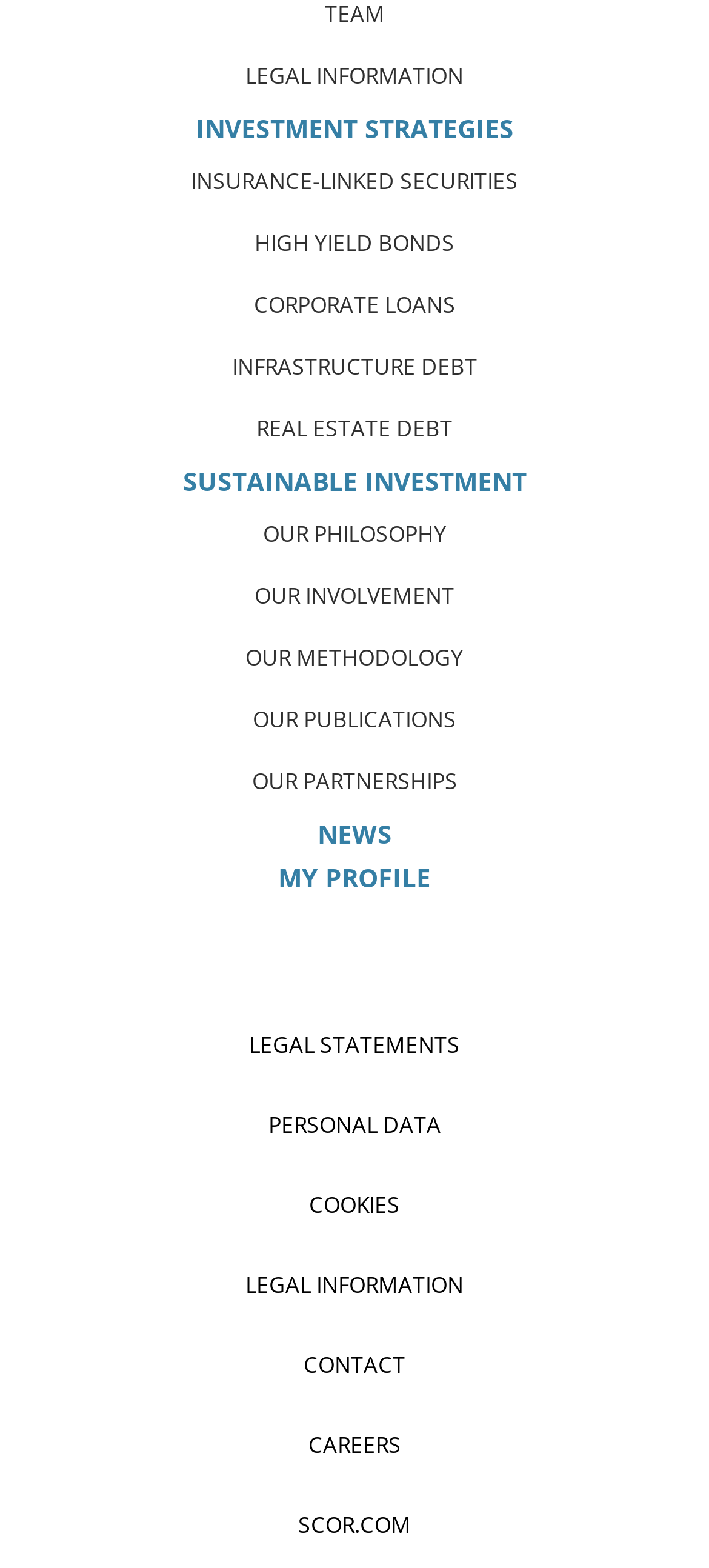Determine the bounding box coordinates of the UI element described below. Use the format (top-left x, top-left y, bottom-right x, bottom-right y) with floating point numbers between 0 and 1: scor.com

[0.421, 0.963, 0.579, 0.982]